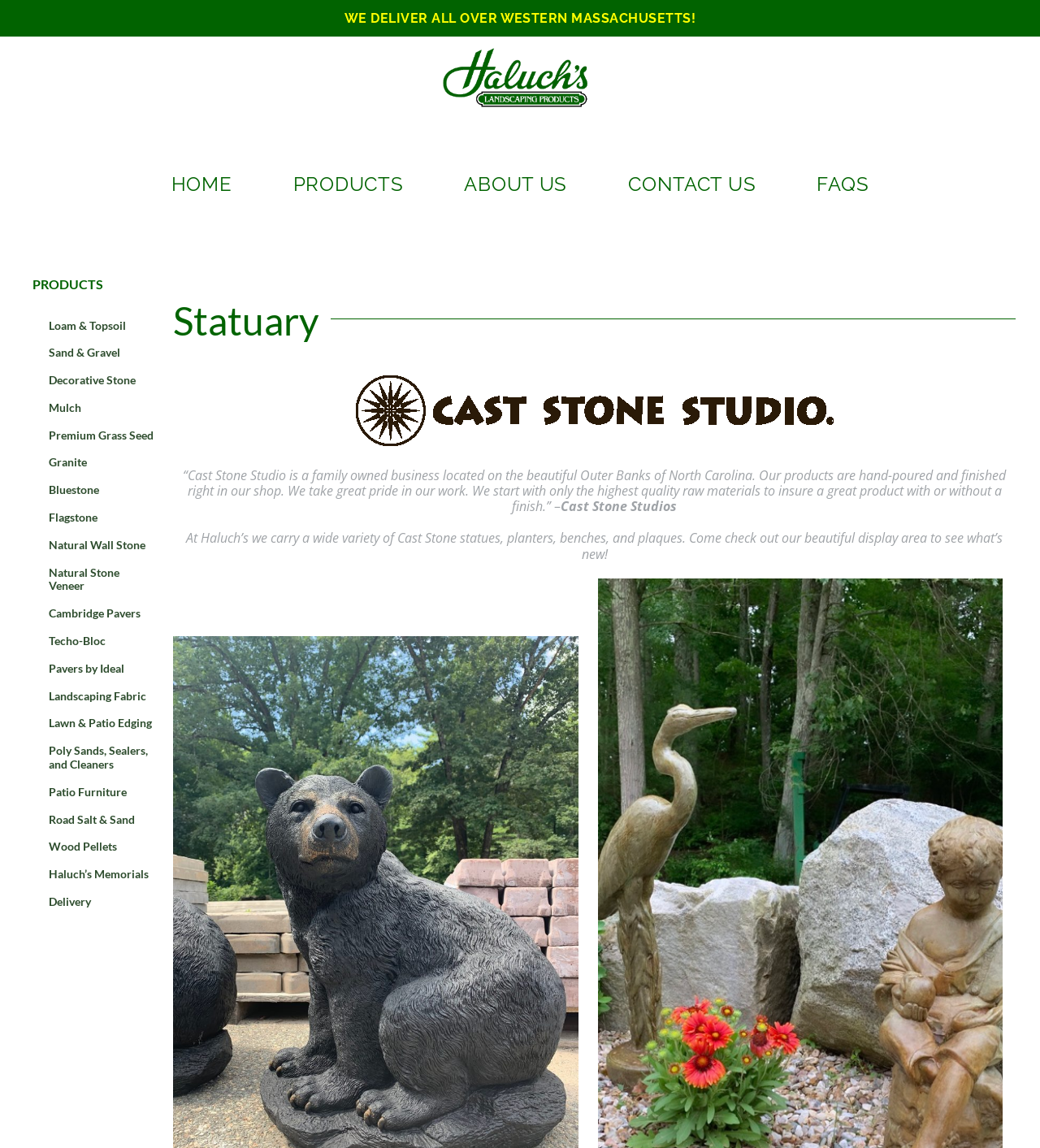Please provide the bounding box coordinates for the element that needs to be clicked to perform the instruction: "Click on the 'CONTACT US' link". The coordinates must consist of four float numbers between 0 and 1, formatted as [left, top, right, bottom].

[0.581, 0.149, 0.75, 0.174]